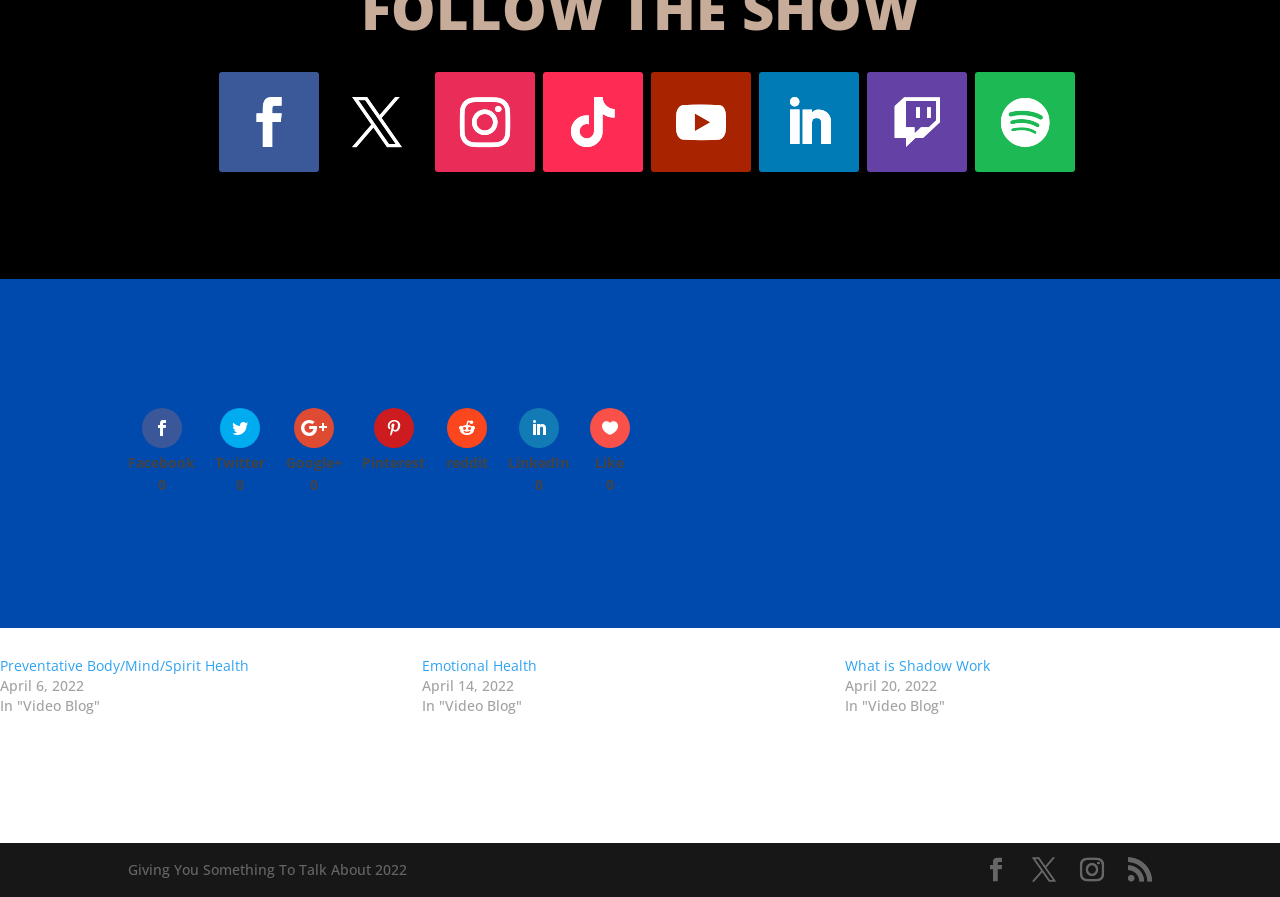From the image, can you give a detailed response to the question below:
How many social media links are there?

I counted the number of social media links by looking at the links with icons and text such as 'Facebook', 'Twitter', 'Google+', 'Pinterest', 'reddit', and 'LinkedIn'.